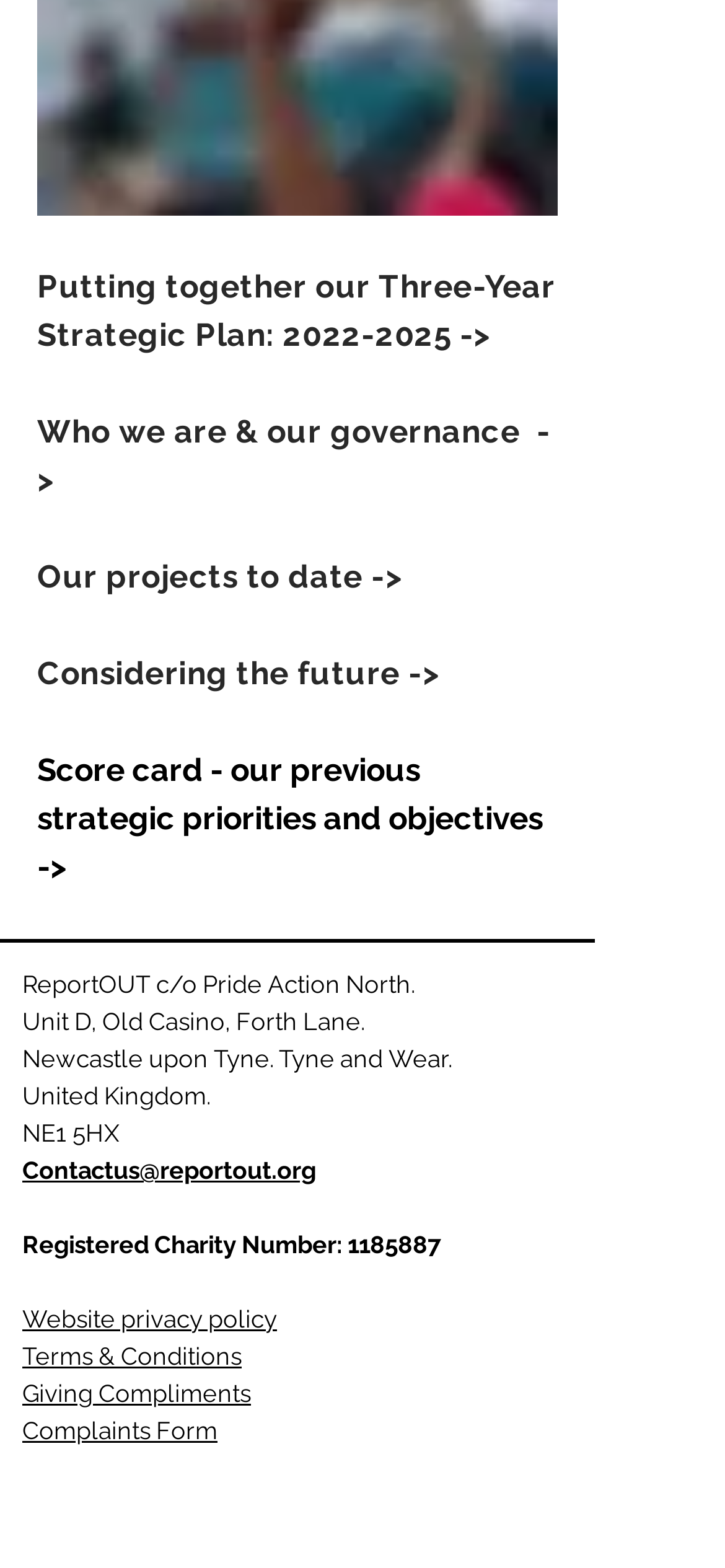Please specify the coordinates of the bounding box for the element that should be clicked to carry out this instruction: "View our previous strategic priorities and objectives". The coordinates must be four float numbers between 0 and 1, formatted as [left, top, right, bottom].

[0.051, 0.479, 0.749, 0.565]